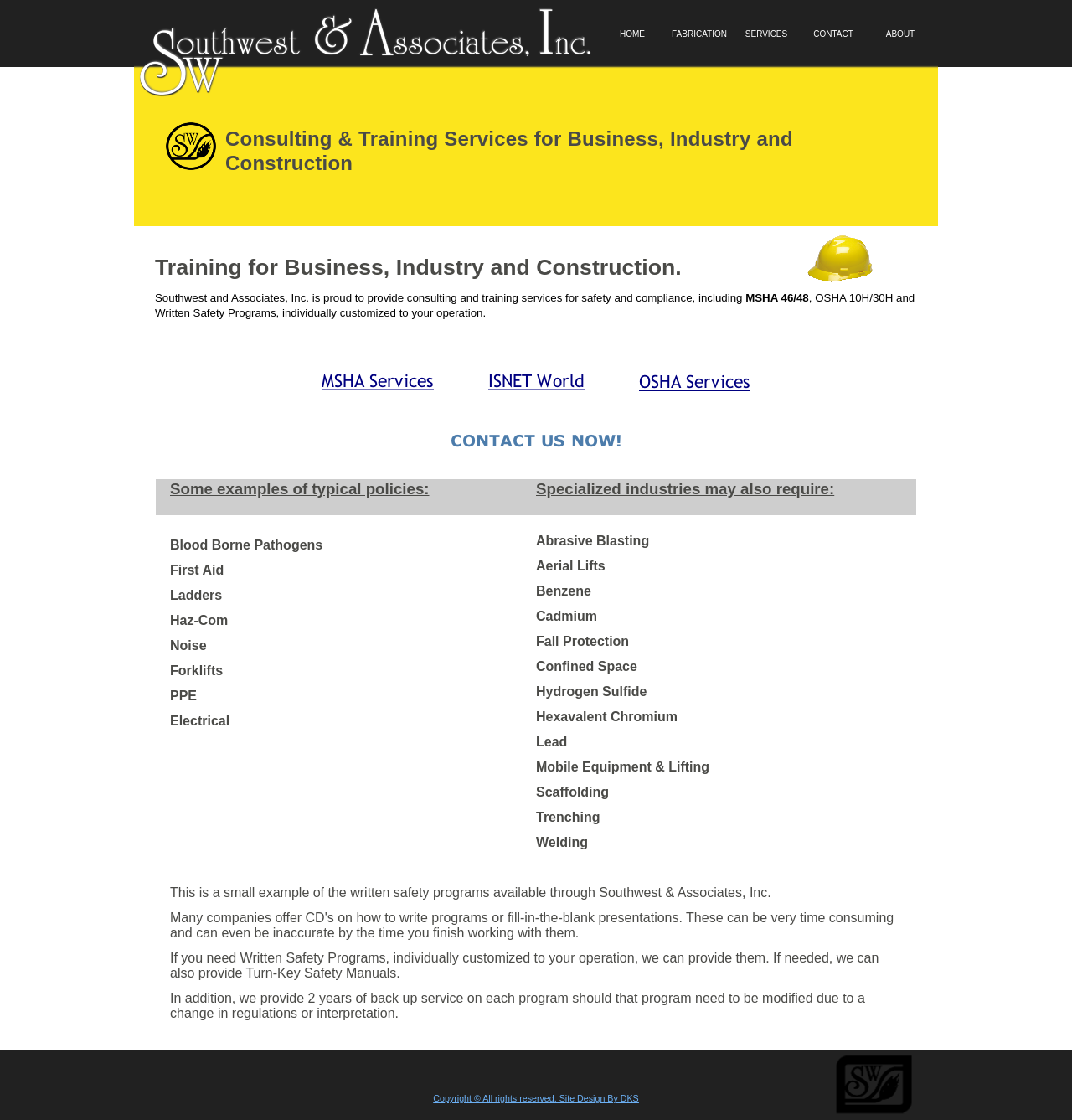Specify the bounding box coordinates of the element's area that should be clicked to execute the given instruction: "Go to Home page". The coordinates should be four float numbers between 0 and 1, i.e., [left, top, right, bottom].

None